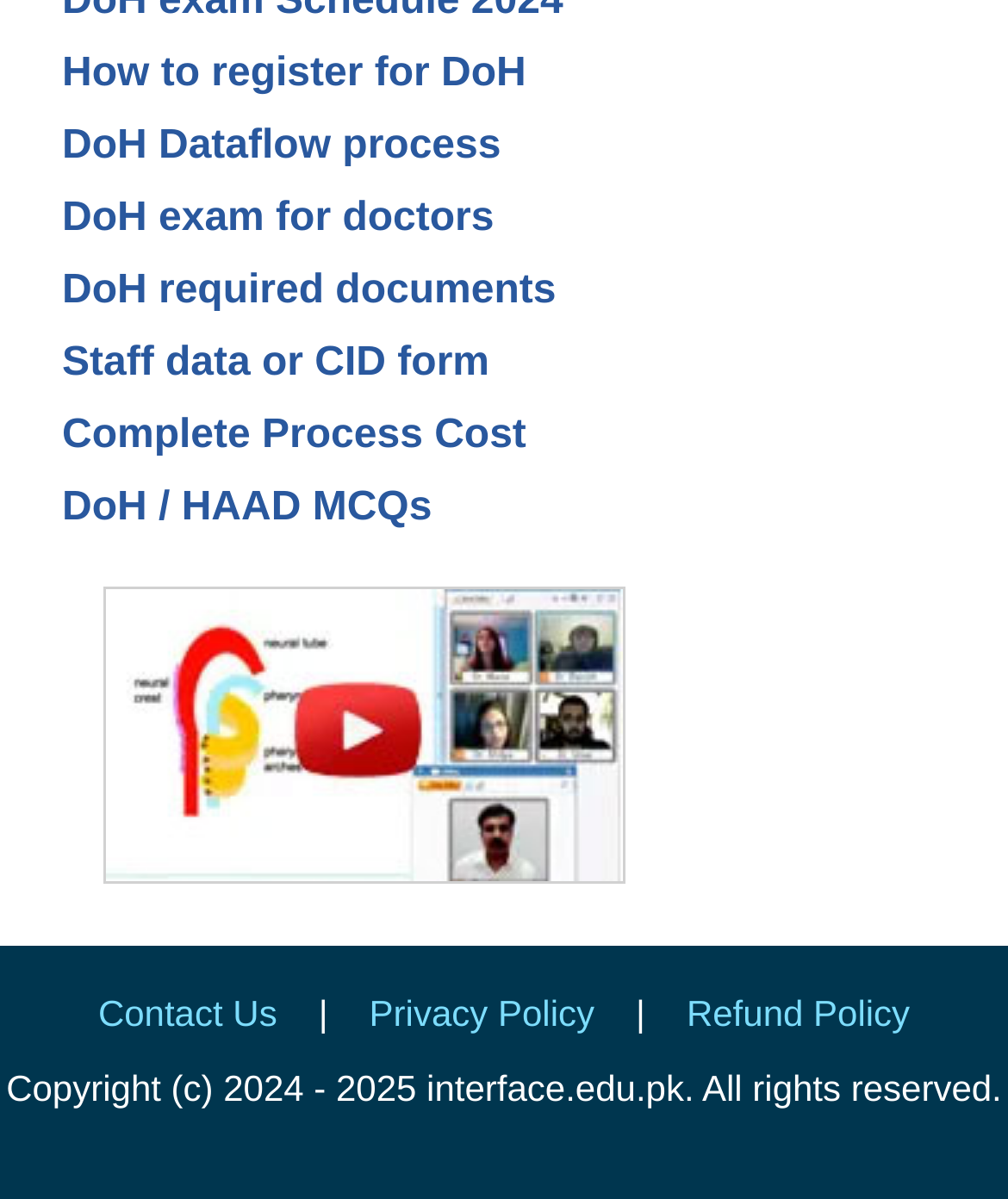Find the bounding box coordinates for the element that must be clicked to complete the instruction: "Contact Us". The coordinates should be four float numbers between 0 and 1, indicated as [left, top, right, bottom].

[0.097, 0.827, 0.275, 0.861]